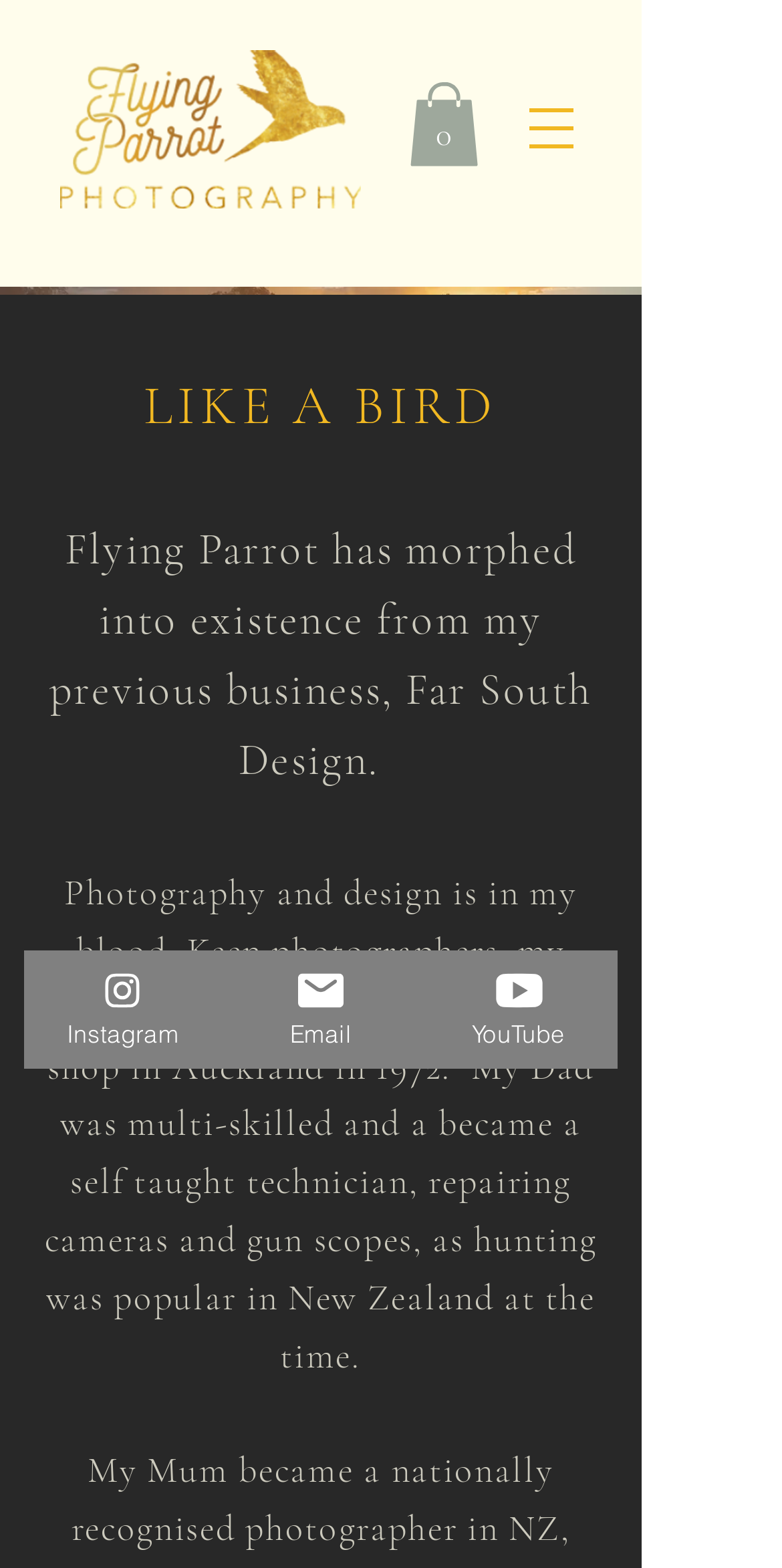Determine the primary headline of the webpage.

LIKE A BIRD